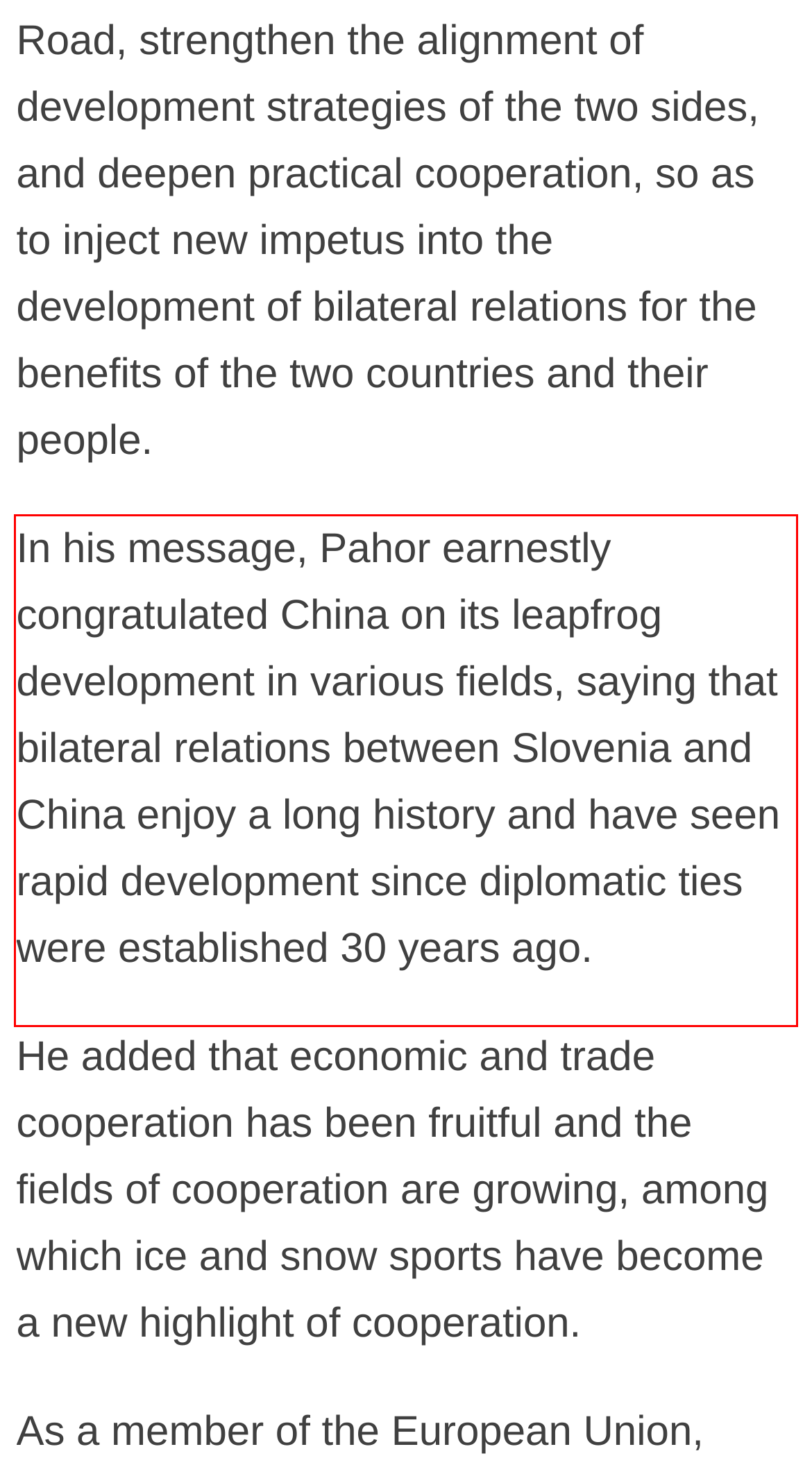Using the provided webpage screenshot, identify and read the text within the red rectangle bounding box.

In his message, Pahor earnestly congratulated China on its leapfrog development in various fields, saying that bilateral relations between Slovenia and China enjoy a long history and have seen rapid development since diplomatic ties were established 30 years ago.